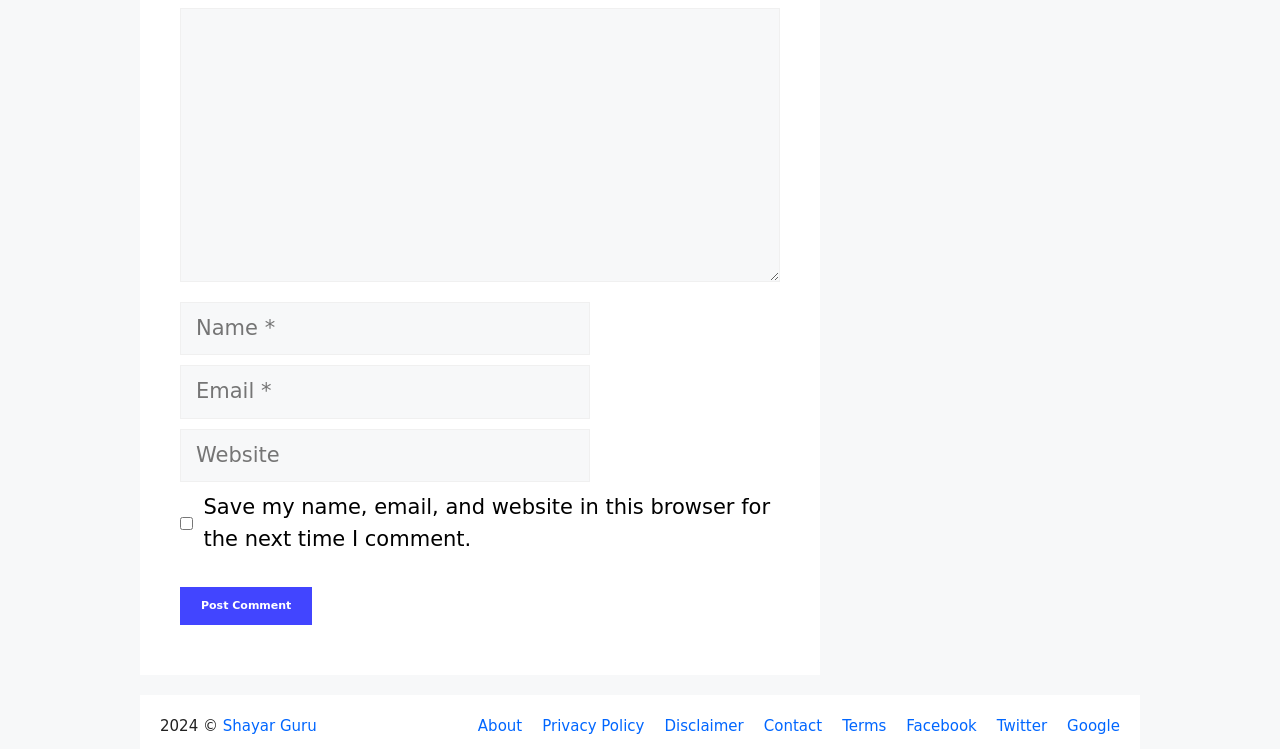From the element description: "Twitter", extract the bounding box coordinates of the UI element. The coordinates should be expressed as four float numbers between 0 and 1, in the order [left, top, right, bottom].

[0.779, 0.957, 0.818, 0.981]